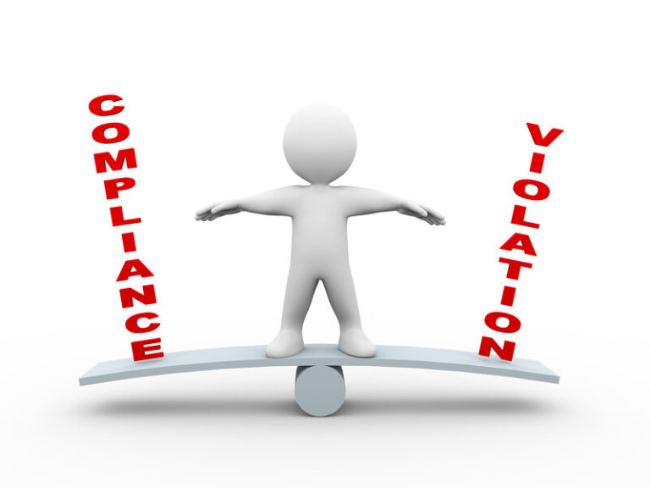What is the context of the regulatory standards?
Could you please answer the question thoroughly and with as much detail as possible?

The image and the caption suggest that the regulatory standards being referred to are specifically in the context of stormwater management, which is a crucial aspect of environmental regulations that industrial companies need to navigate.